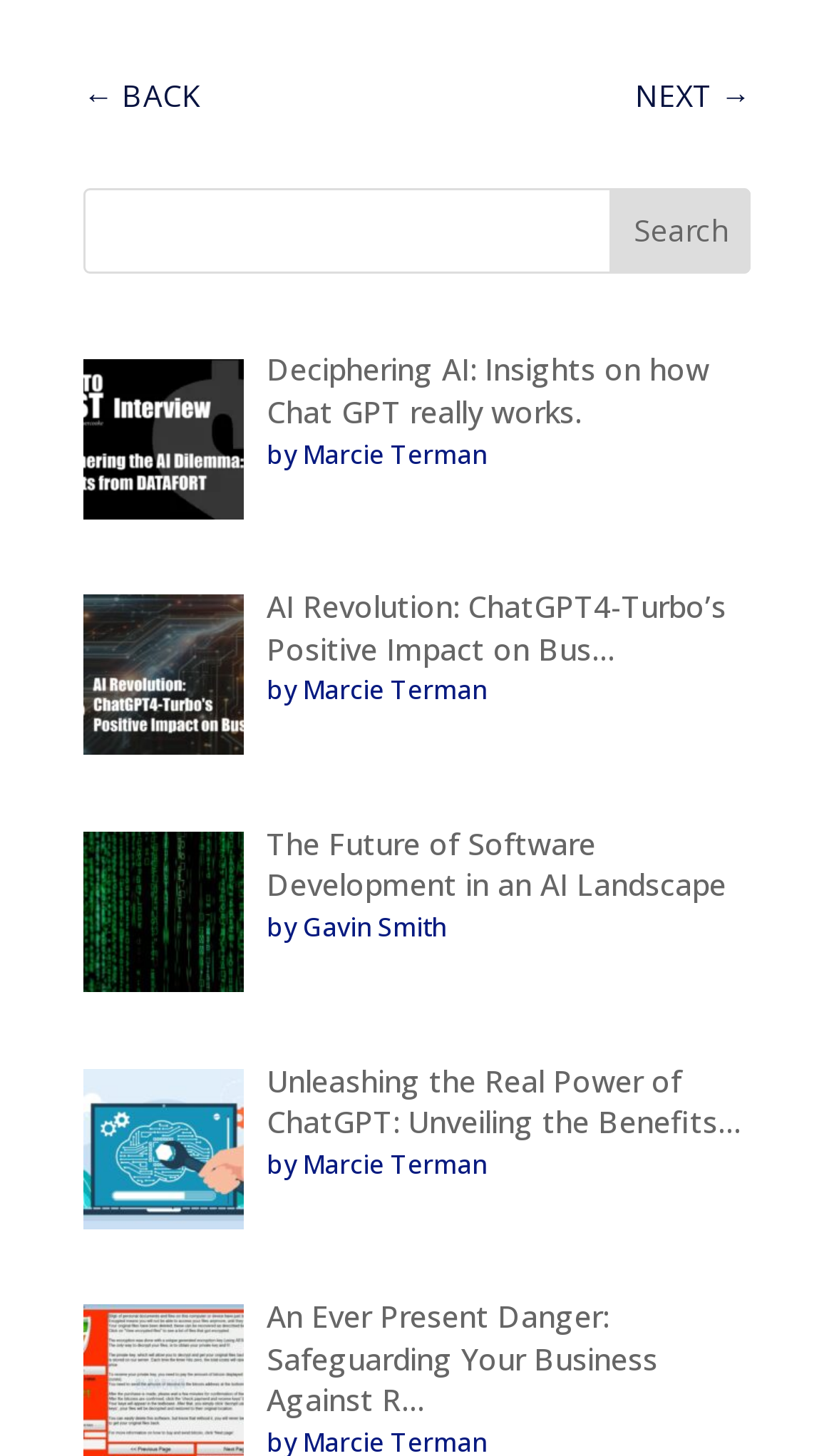Locate the bounding box coordinates of the element I should click to achieve the following instruction: "read AI Revolution article".

[0.319, 0.403, 0.871, 0.459]